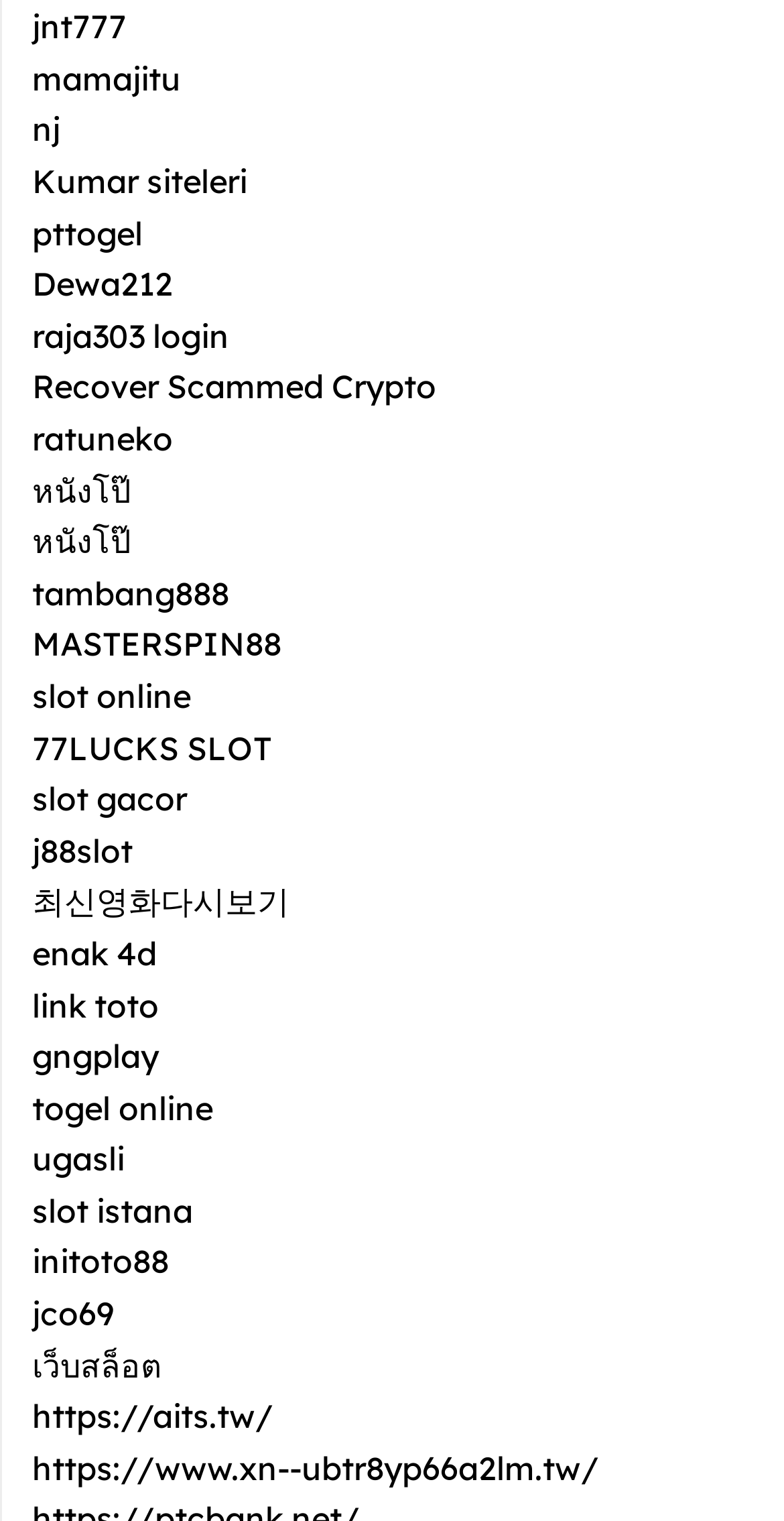Determine the bounding box coordinates of the region I should click to achieve the following instruction: "visit jnt777 website". Ensure the bounding box coordinates are four float numbers between 0 and 1, i.e., [left, top, right, bottom].

[0.041, 0.004, 0.162, 0.031]